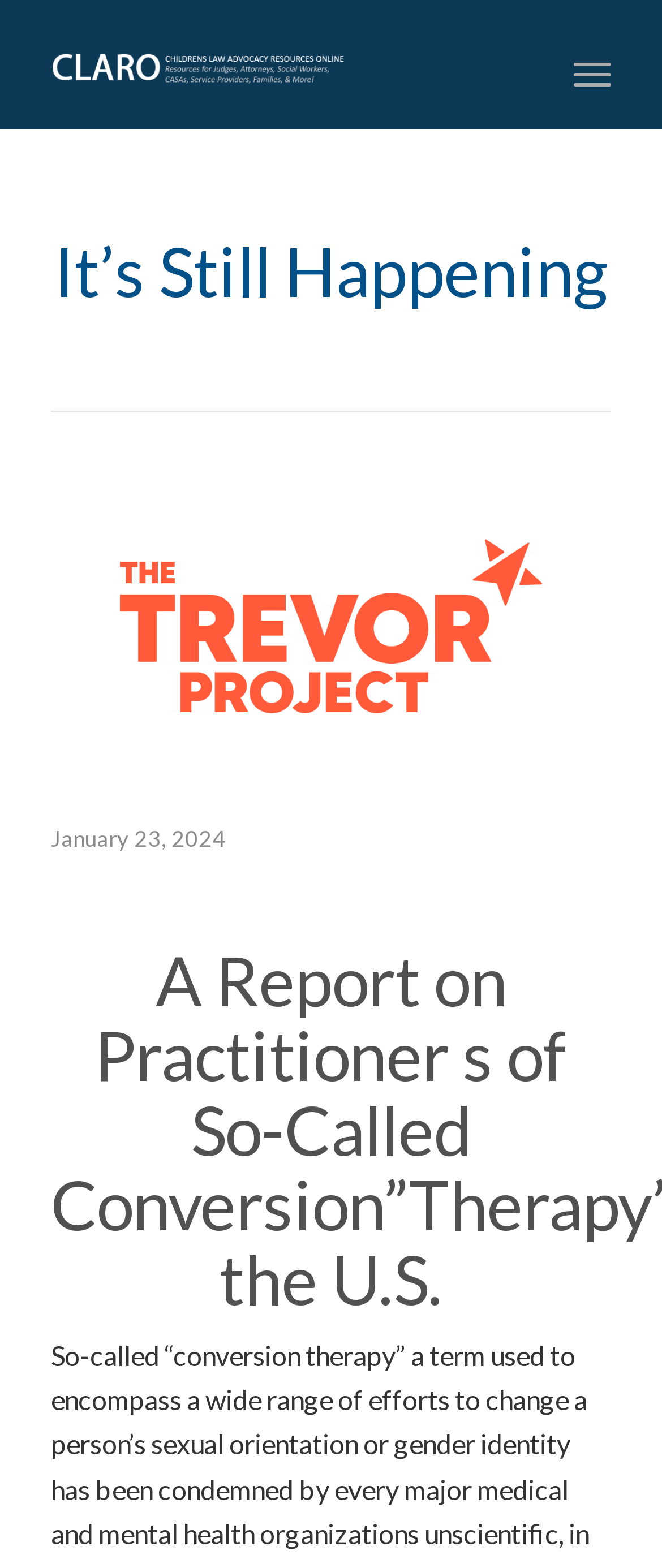Construct a comprehensive caption that outlines the webpage's structure and content.

The webpage is titled "It's Still Happening – CLARO" and features a prominent heading "It's Still Happening" at the top left. Below this heading, there is a time element displaying the date "January 23, 2024". 

To the right of the title, there is a button labeled "Toggle navigation". 

The webpage also contains a link to "CLARO", which is accompanied by an image of the same name, positioned at the top left corner. 

Further down, there is a heading that summarizes a report on practitioners of so-called conversion therapy in the U.S.